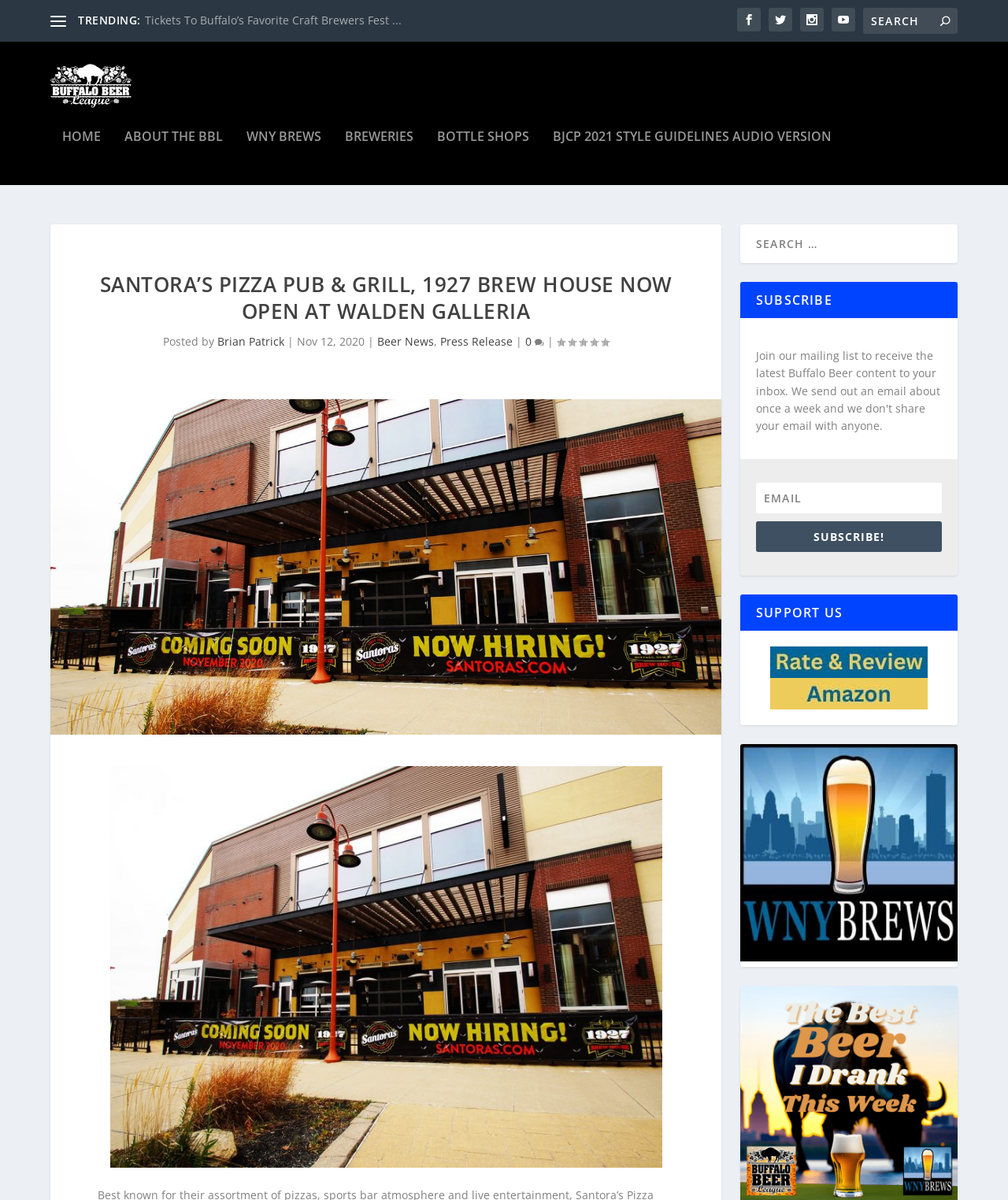What is the name of the restaurant?
Provide a detailed and extensive answer to the question.

I found the answer by looking at the heading element with the text 'SANTORA’S PIZZA PUB & GRILL, 1927 BREW HOUSE NOW OPEN AT WALDEN GALLERIA' which is likely to be the title of the webpage, and then extracted the name of the restaurant from it.